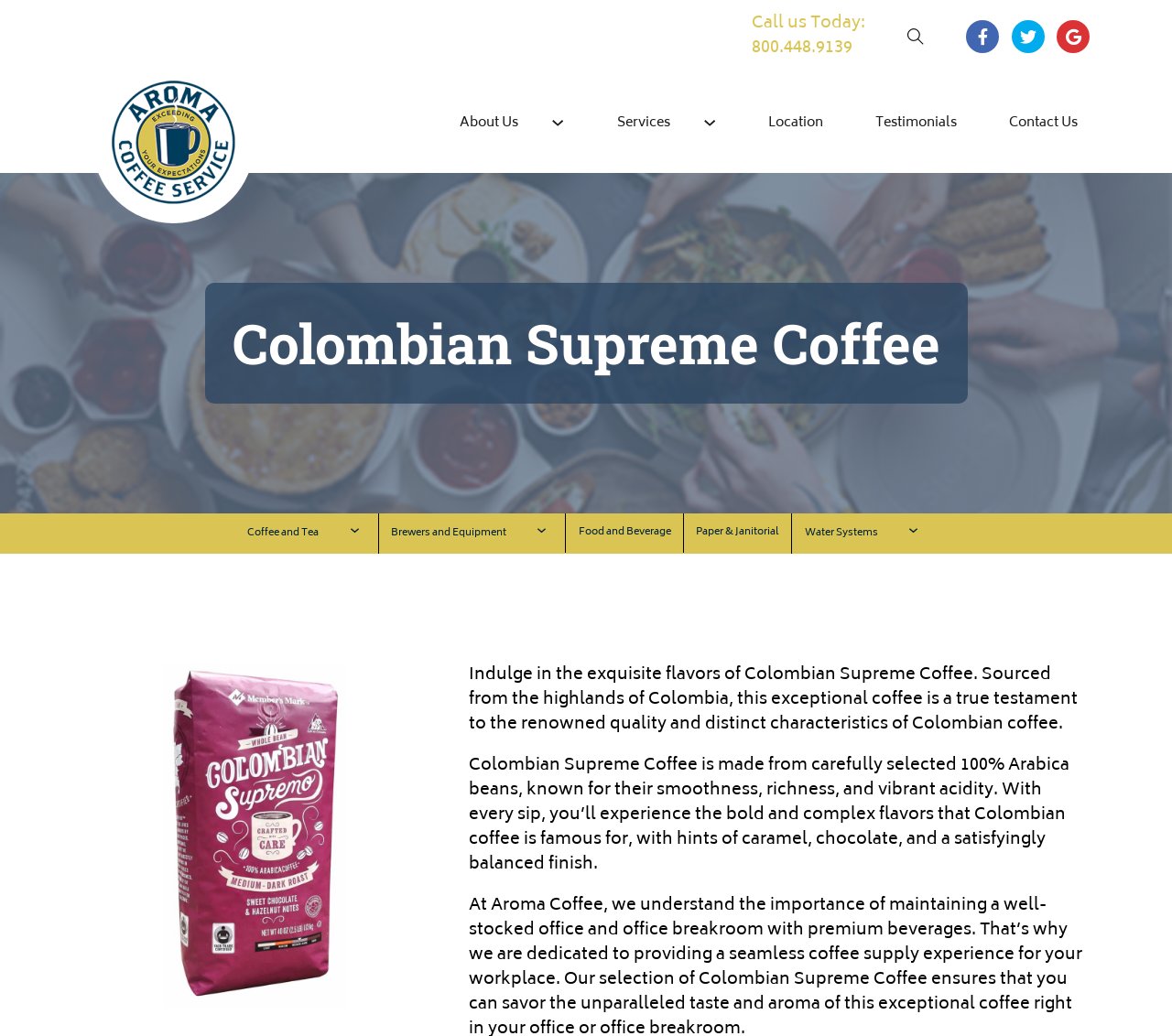What type of coffee is featured on this webpage?
Look at the screenshot and give a one-word or phrase answer.

Colombian Supreme Coffee